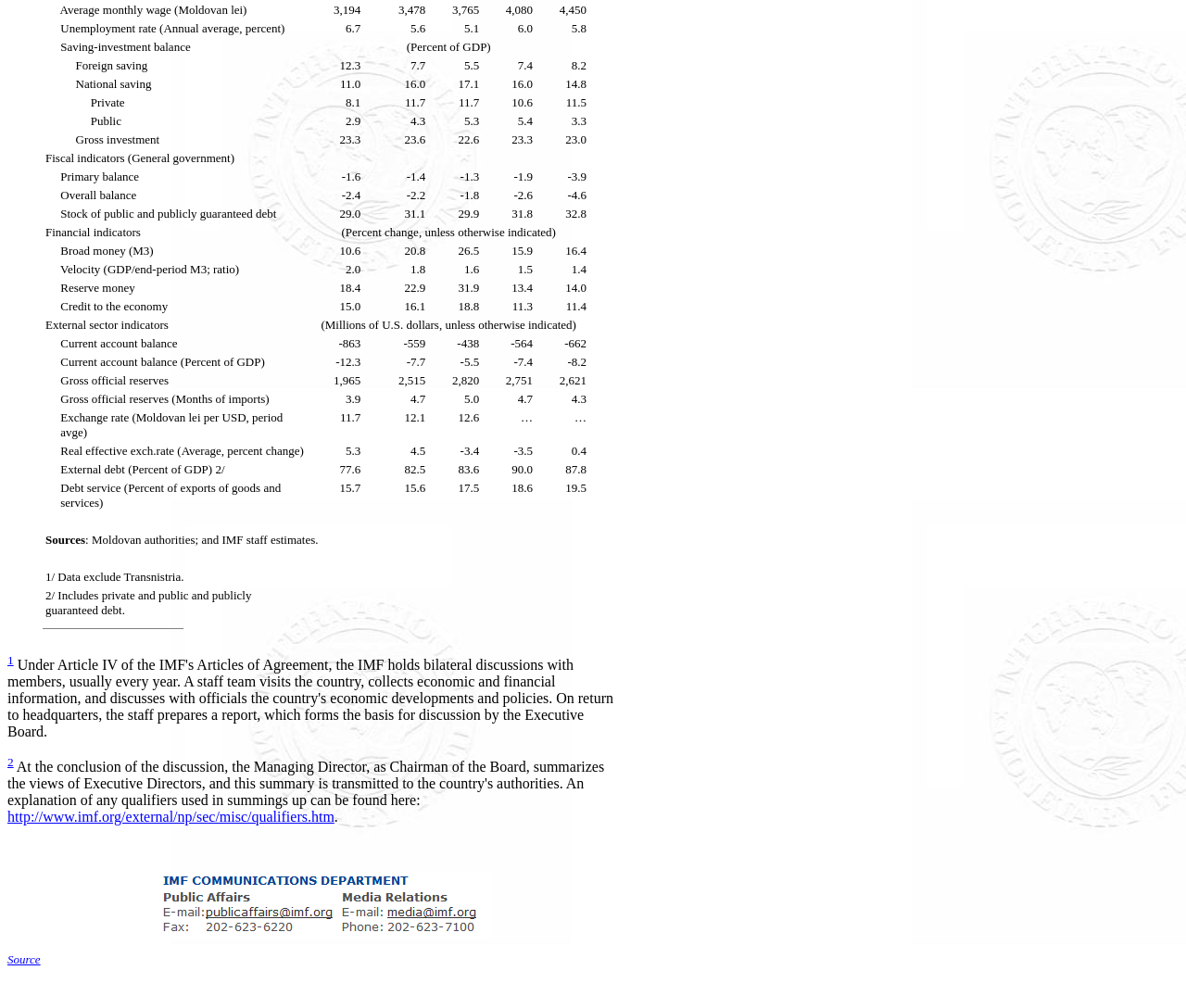Please provide a detailed answer to the question below based on the screenshot: 
What is the gross investment in the first year?

Based on the table, the gross investment in the first year is 23.3, which is the value in the second column of the seventh row.